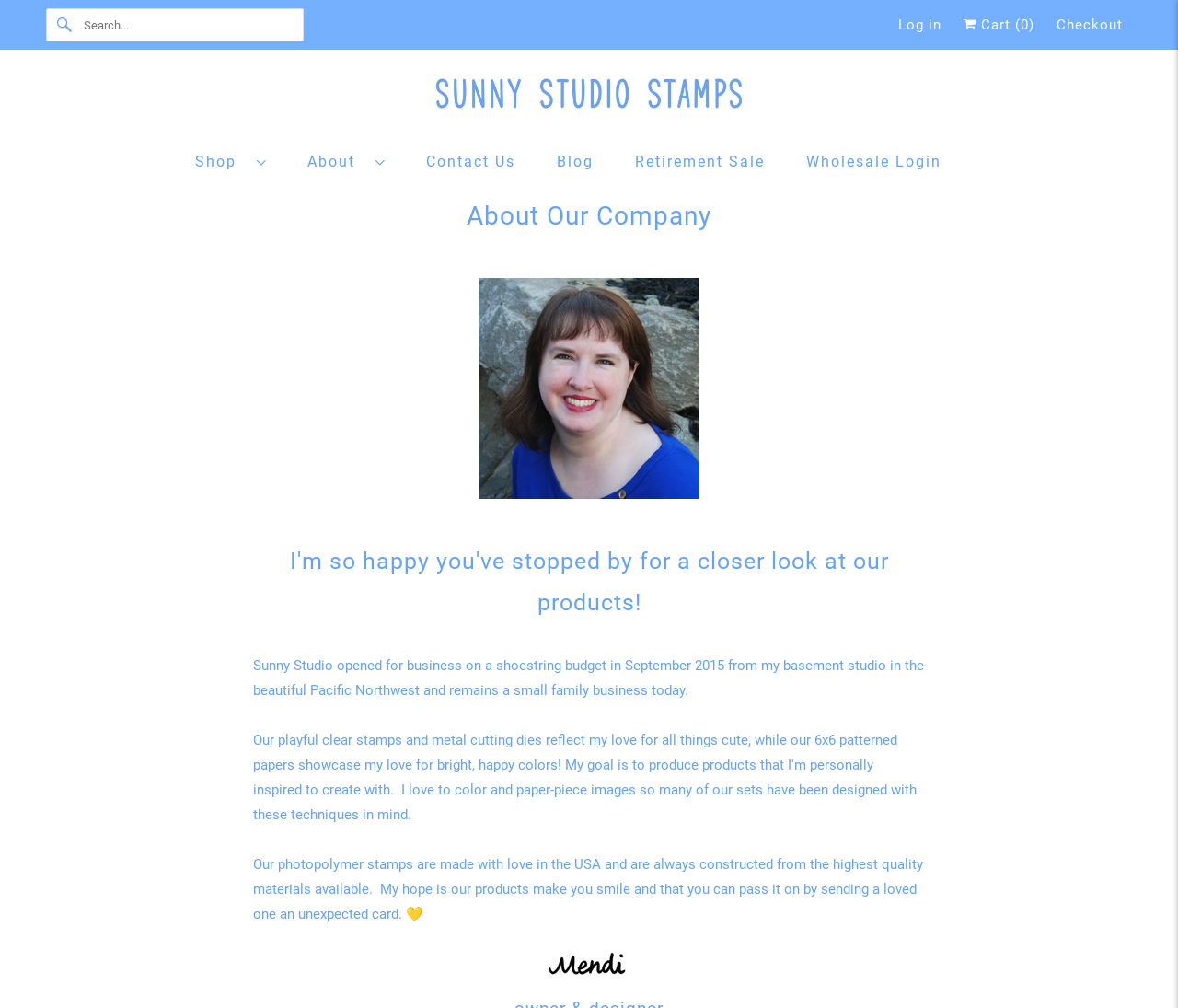Bounding box coordinates should be in the format (top-left x, top-left y, bottom-right x, bottom-right y) and all values should be floating point numbers between 0 and 1. Determine the bounding box coordinate for the UI element described as: title="Sunny Studio Stamps"

[0.039, 0.077, 0.961, 0.118]